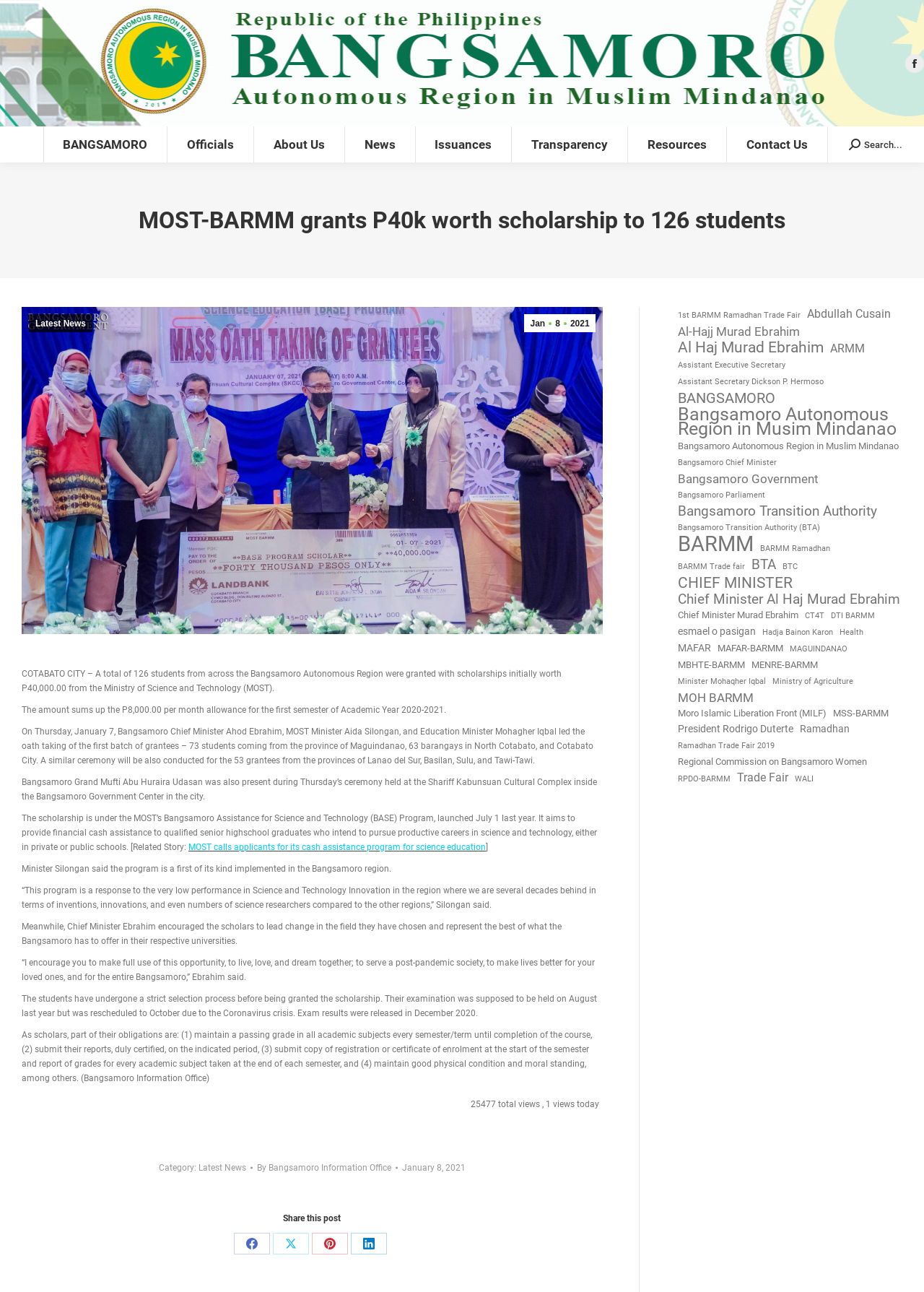Determine the bounding box coordinates for the element that should be clicked to follow this instruction: "Share this post on Facebook". The coordinates should be given as four float numbers between 0 and 1, in the format [left, top, right, bottom].

[0.253, 0.954, 0.292, 0.971]